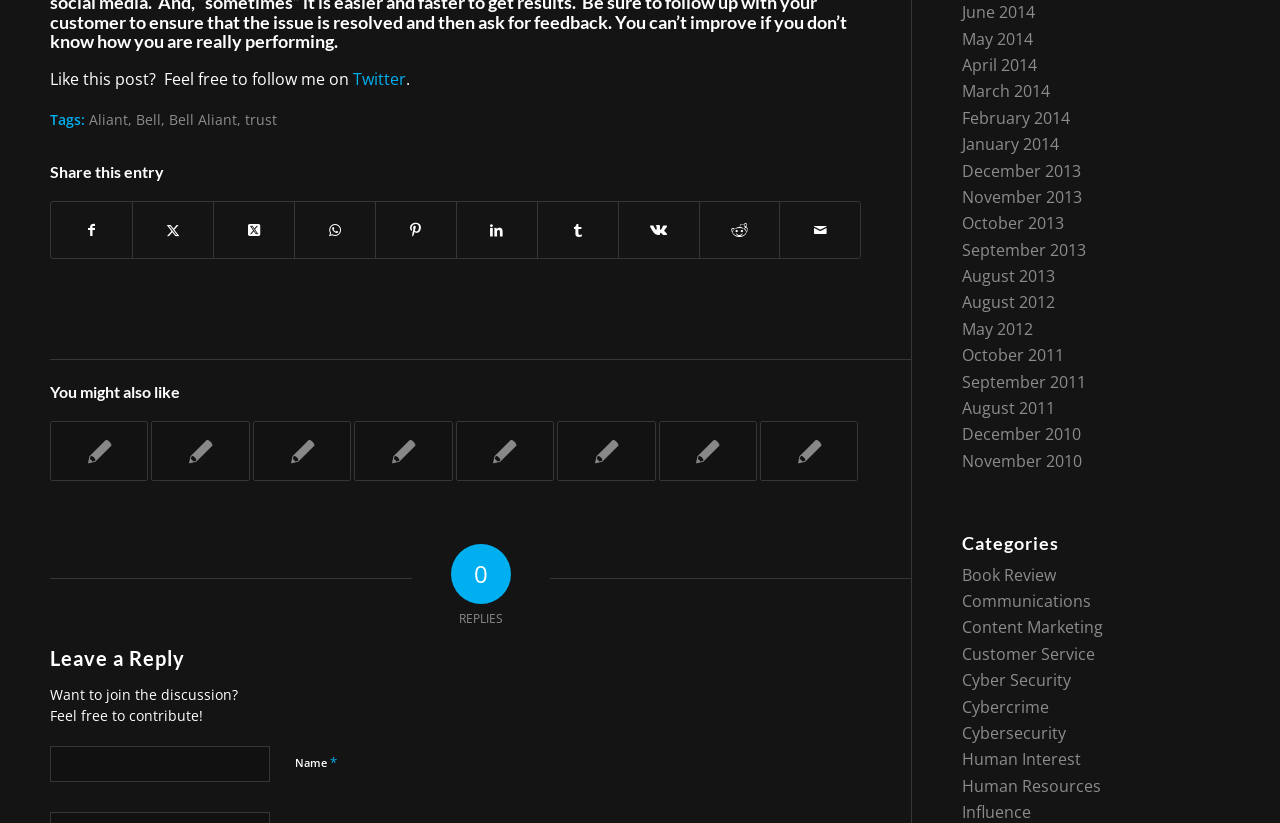Locate the bounding box coordinates of the area to click to fulfill this instruction: "View posts from June 2014". The bounding box should be presented as four float numbers between 0 and 1, in the order [left, top, right, bottom].

[0.752, 0.001, 0.809, 0.028]